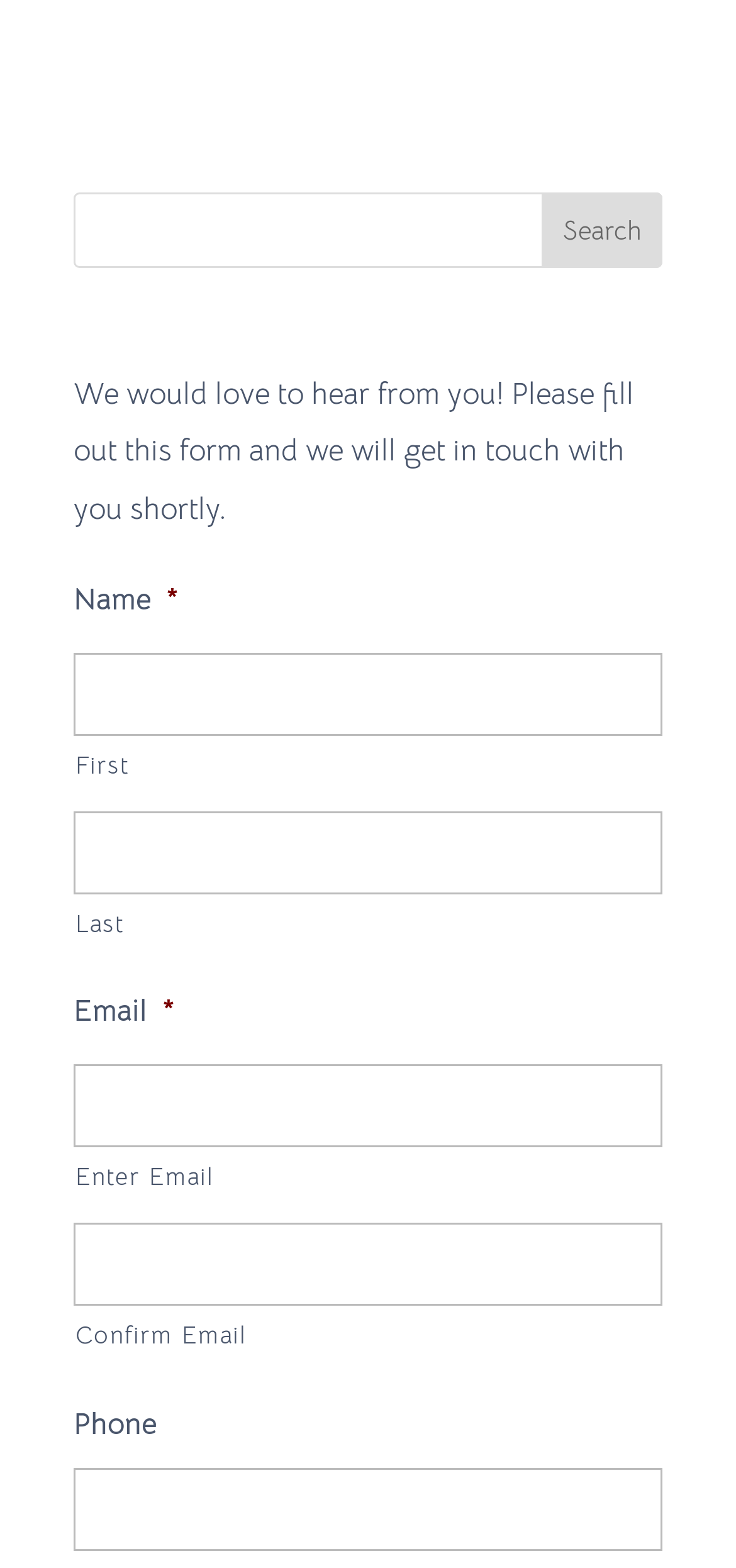Provide a short answer to the following question with just one word or phrase: What is the label of the first text field?

Name